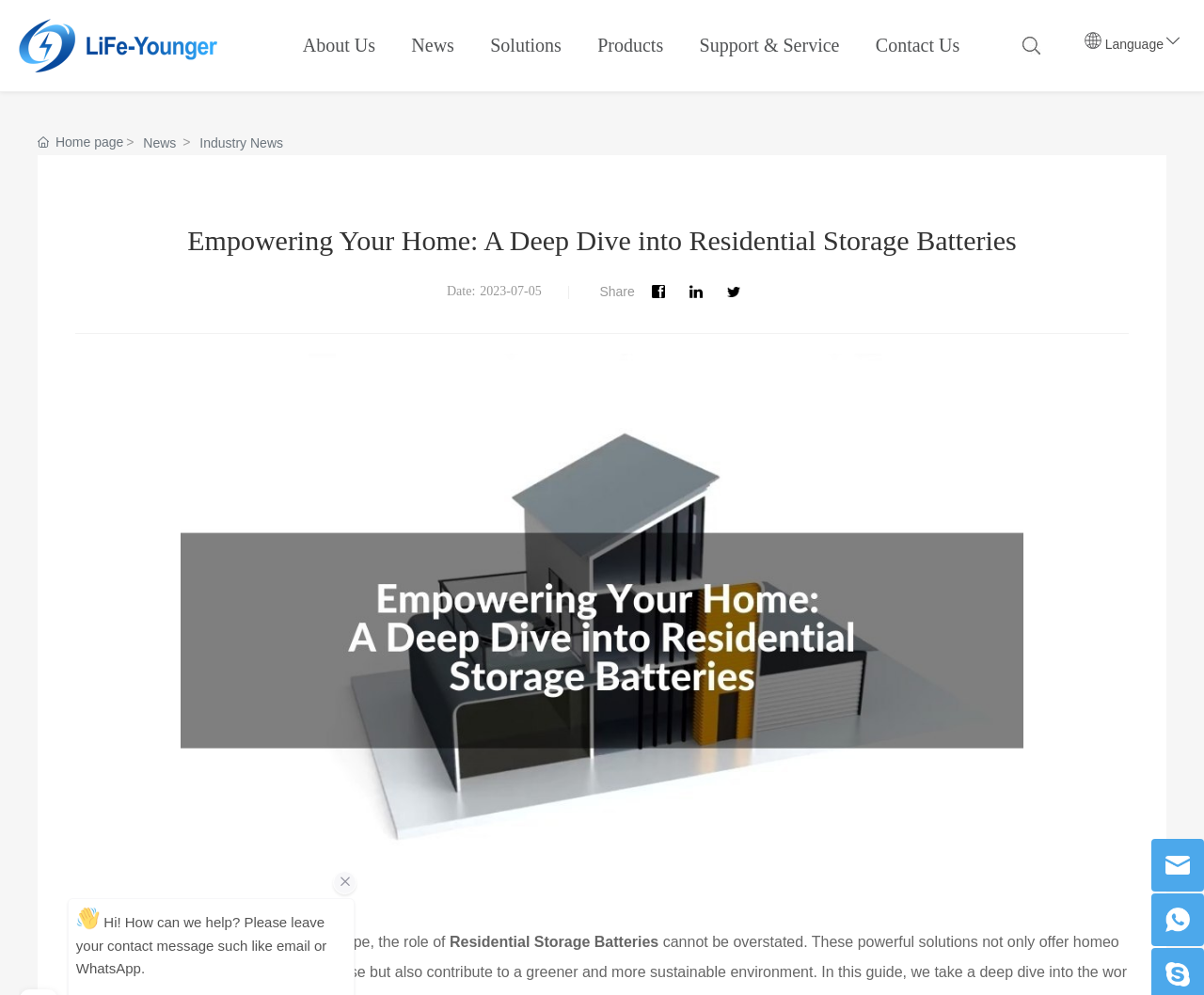Using the description: "Support & Service", determine the UI element's bounding box coordinates. Ensure the coordinates are in the format of four float numbers between 0 and 1, i.e., [left, top, right, bottom].

[0.581, 0.0, 0.697, 0.092]